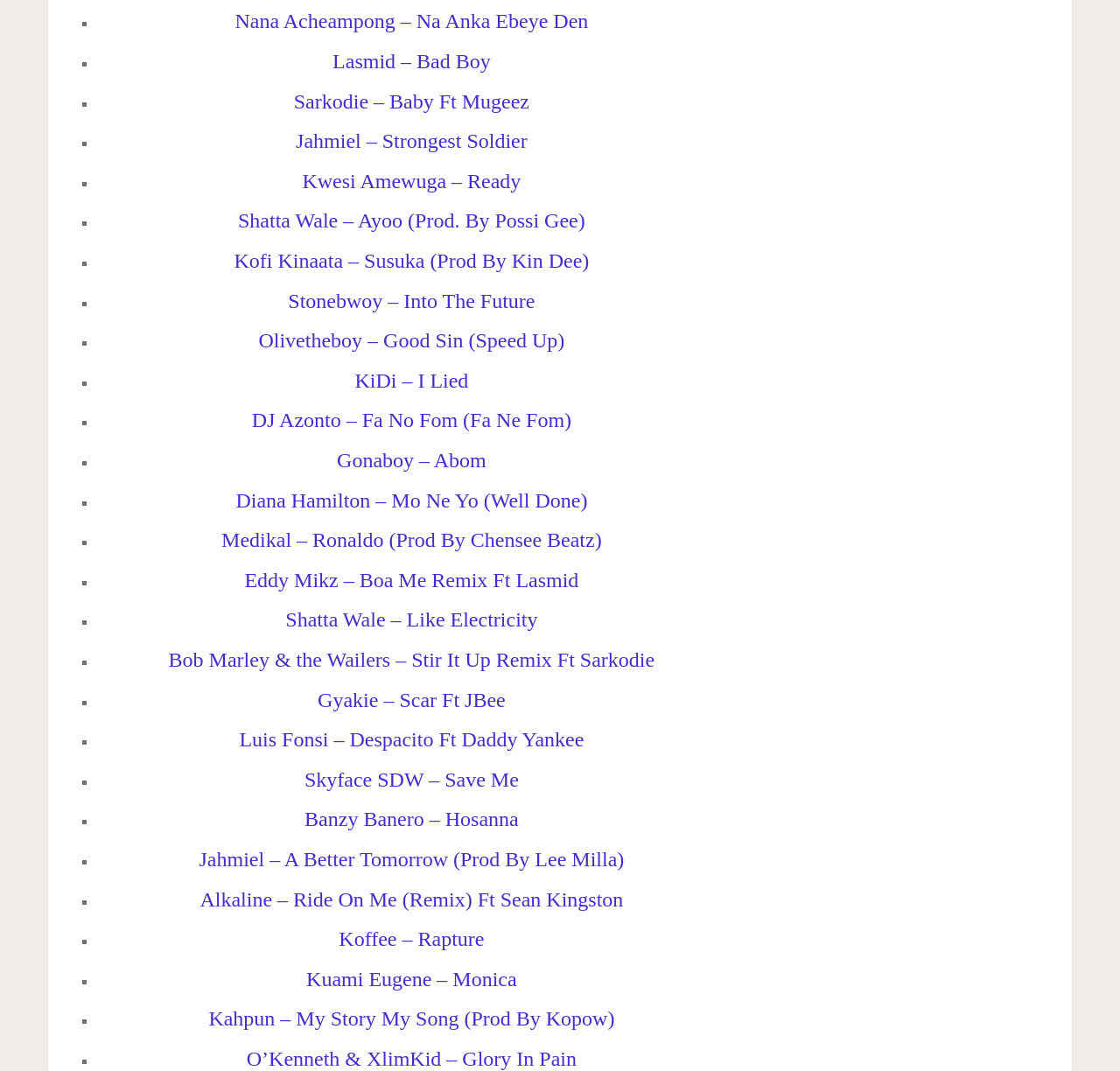What is the artist of the song 'Rapture'?
Using the picture, provide a one-word or short phrase answer.

Koffee